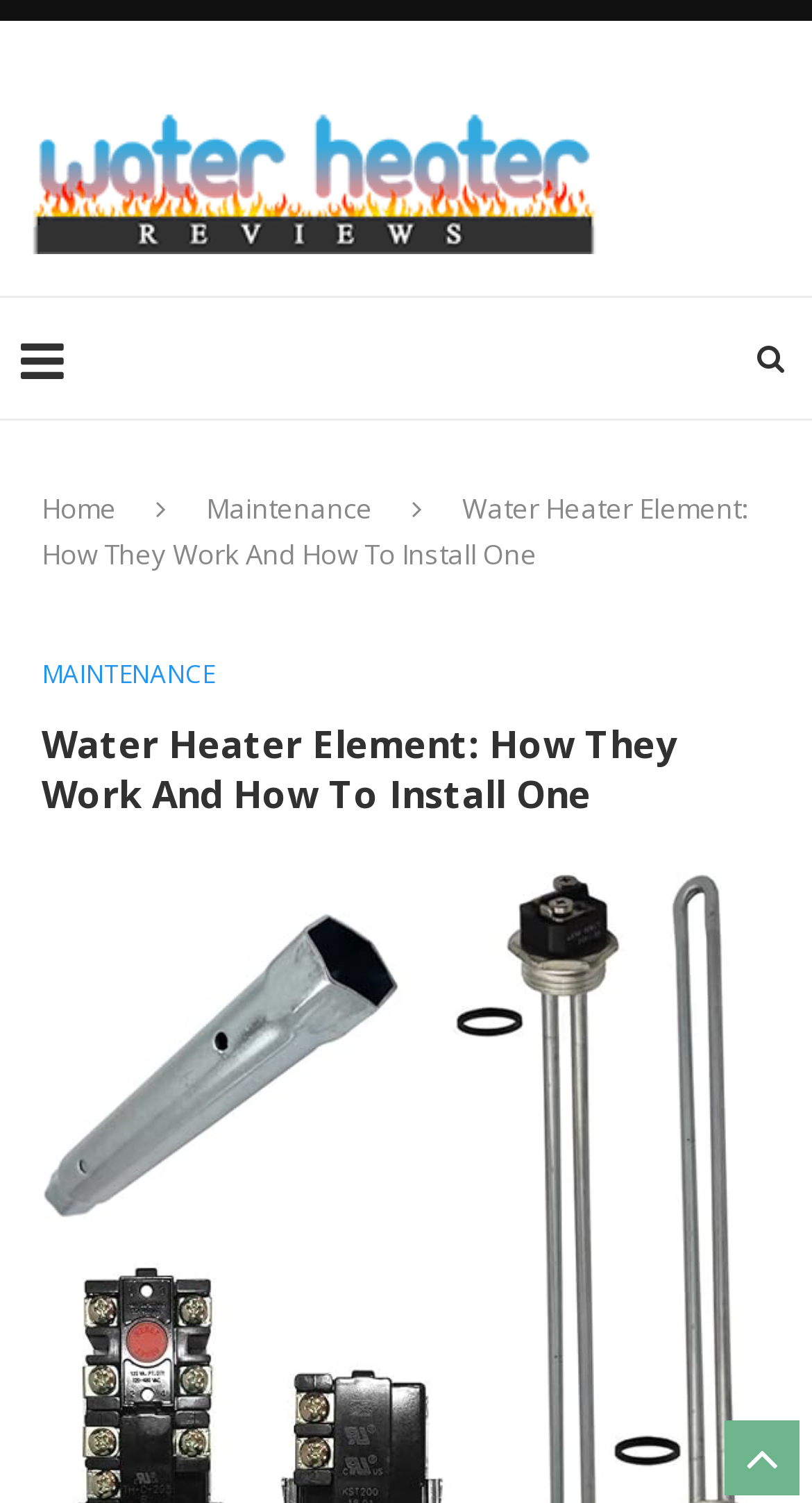Find the bounding box coordinates of the element to click in order to complete the given instruction: "learn about water heater element maintenance."

[0.254, 0.326, 0.459, 0.351]